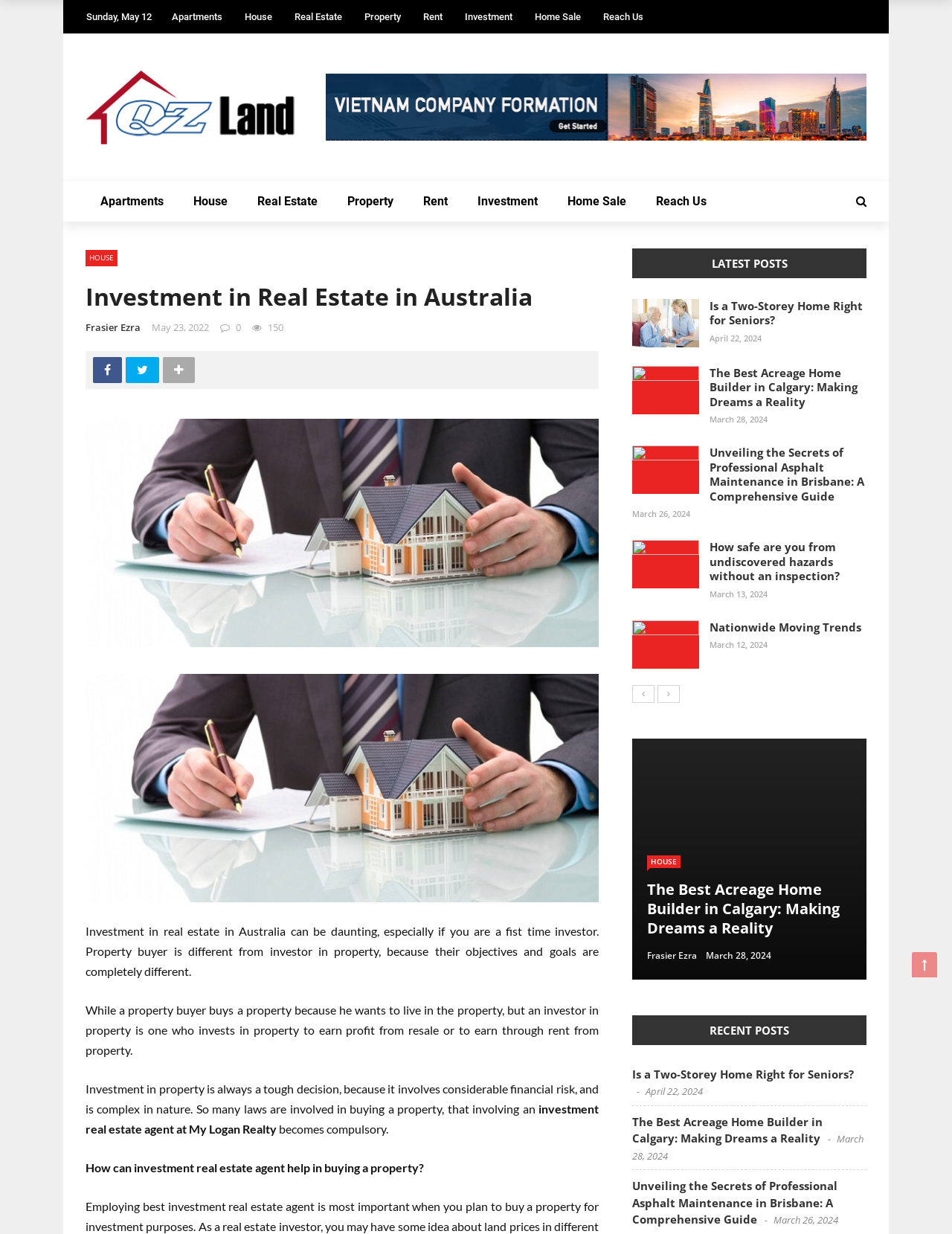From the element description Scroll to top, predict the bounding box coordinates of the UI element. The coordinates must be specified in the format (top-left x, top-left y, bottom-right x, bottom-right y) and should be within the 0 to 1 range.

None